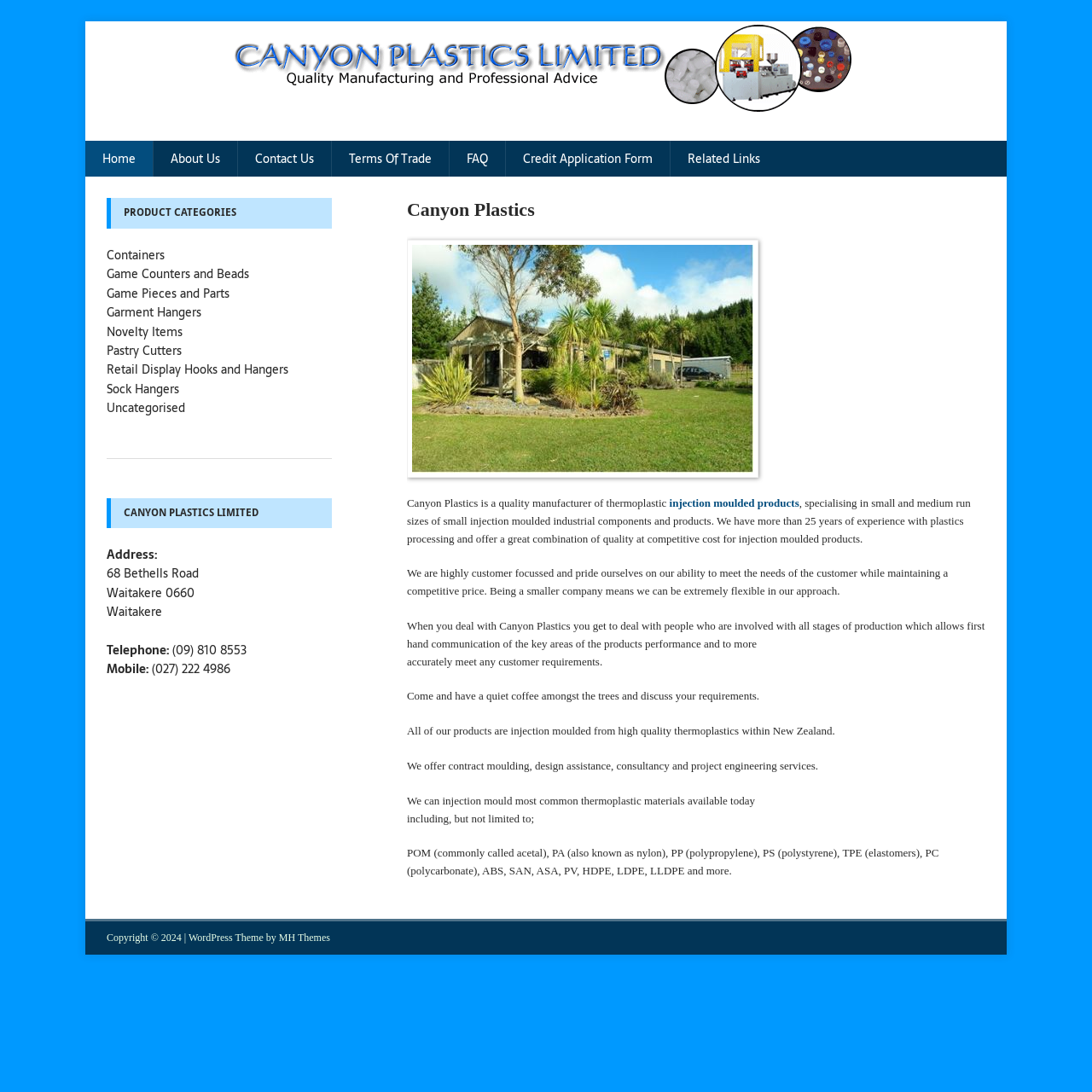Please provide a comprehensive answer to the question based on the screenshot: What is the company name?

The company name is mentioned in the logo and the heading of the webpage, which is 'Canyon Plastics | Quality Manufacturing and Professional Advice'.